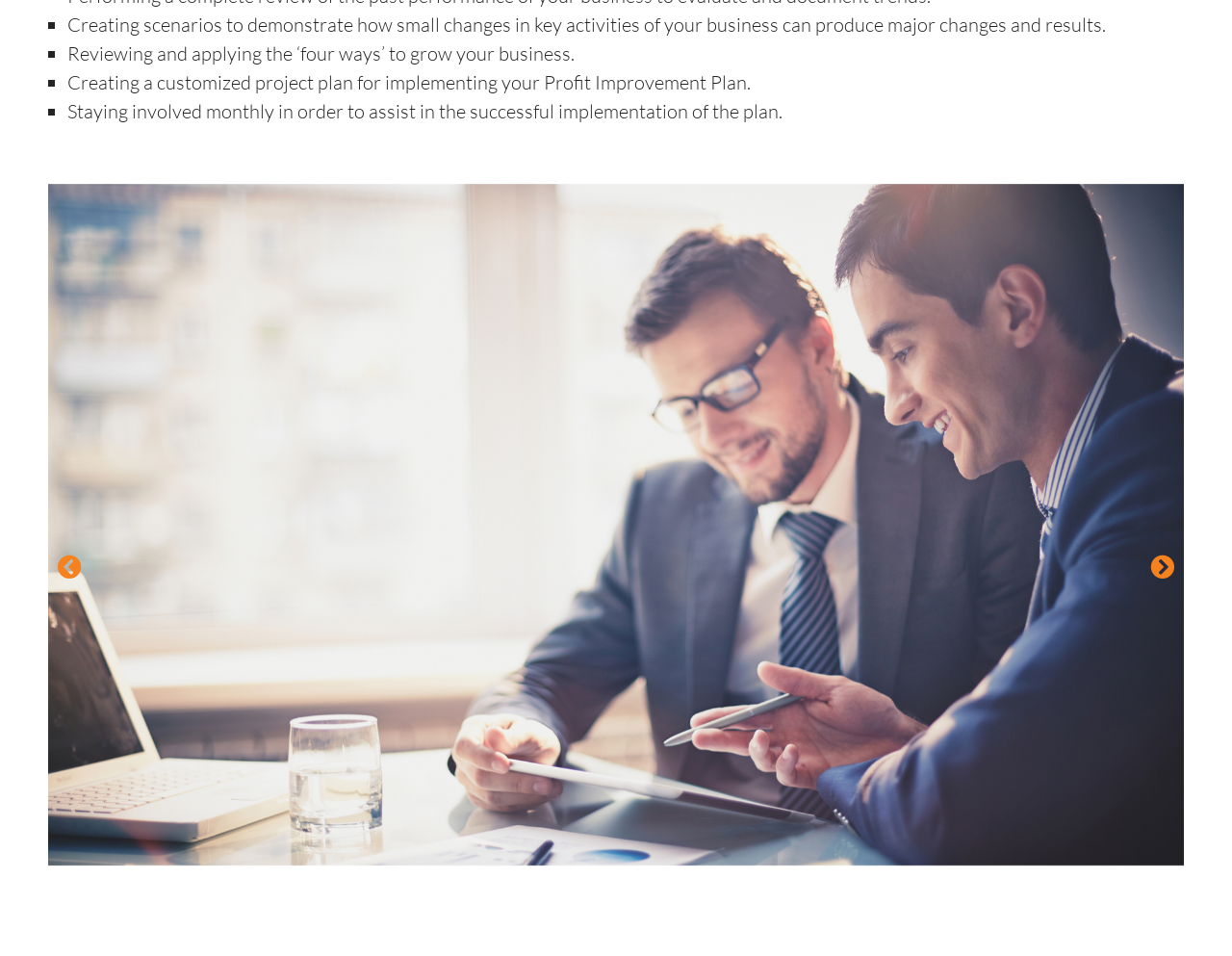Determine the bounding box coordinates (top-left x, top-left y, bottom-right x, bottom-right y) of the UI element described in the following text: aria-label="Previous slide"

[0.047, 0.579, 0.066, 0.605]